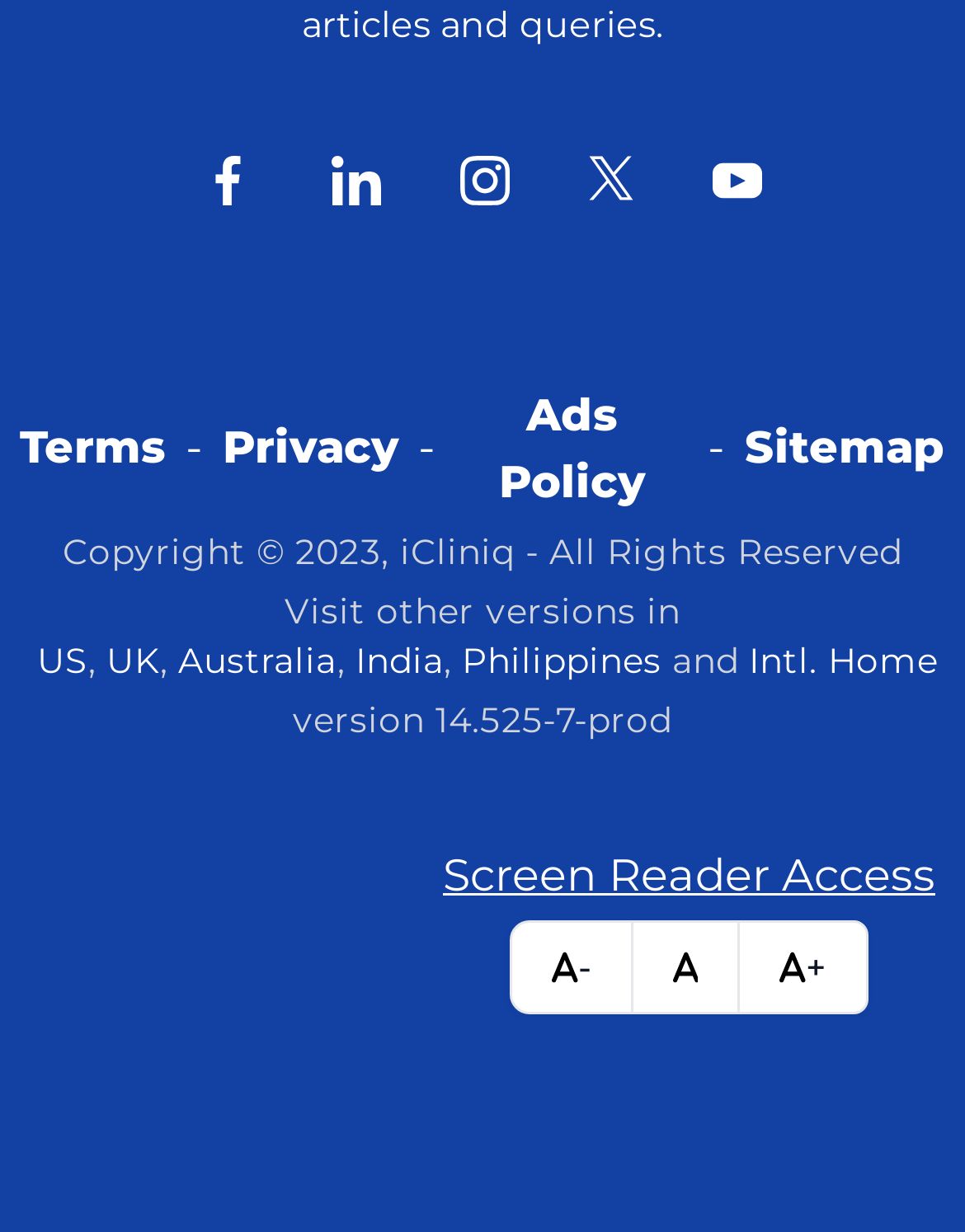What is the purpose of the 'Screen Reader Access' button?
Give a detailed and exhaustive answer to the question.

I found the 'Screen Reader Access' button on the webpage, which is likely intended to provide accessibility features for users with disabilities.